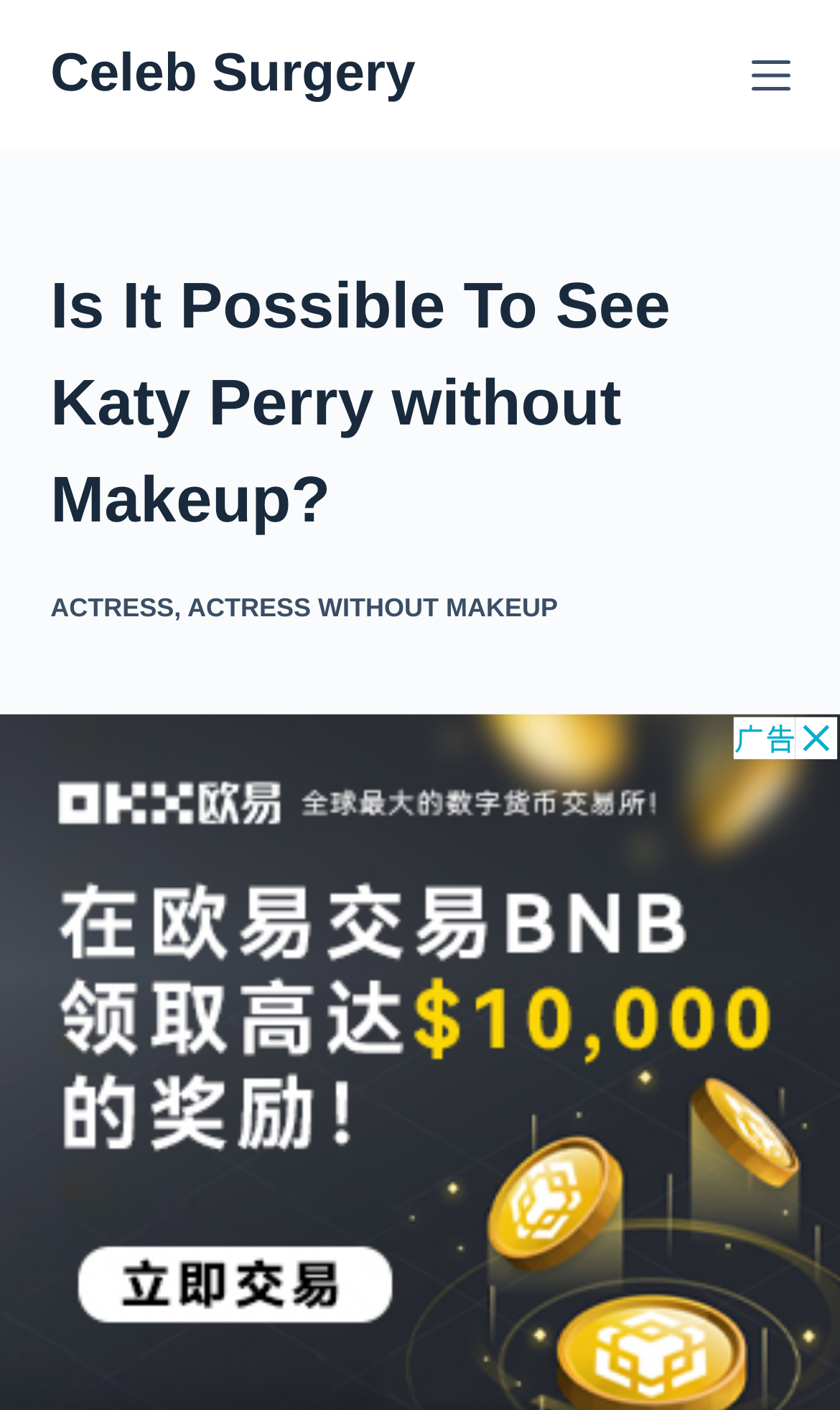Provide the bounding box for the UI element matching this description: "Menu".

[0.894, 0.04, 0.94, 0.067]